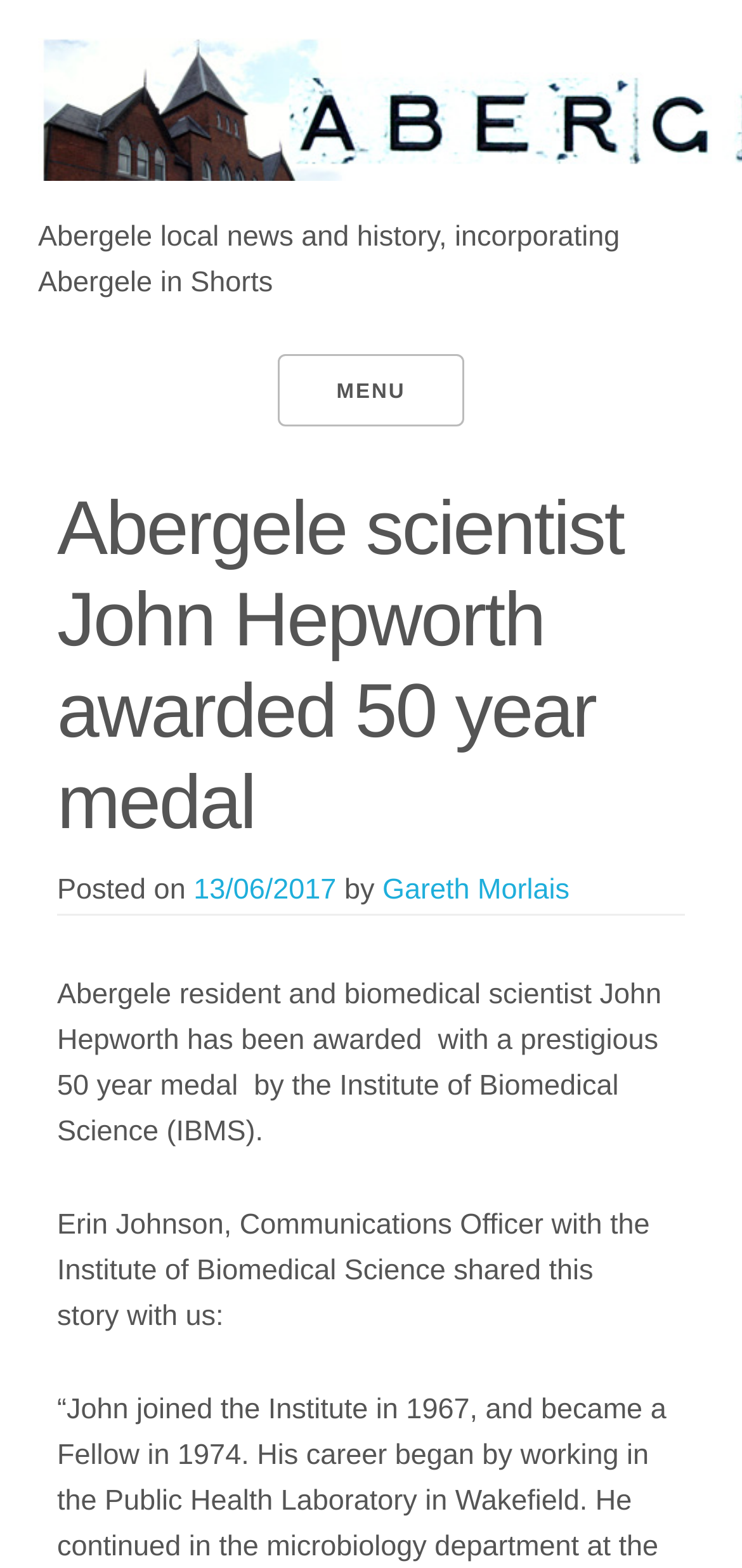Based on the image, provide a detailed response to the question:
Who shared the story with the author?

I found the answer by reading the sentence 'Erin Johnson, Communications Officer with the Institute of Biomedical Science shared this story with us:' This sentence mentions that Erin Johnson shared the story with the author.